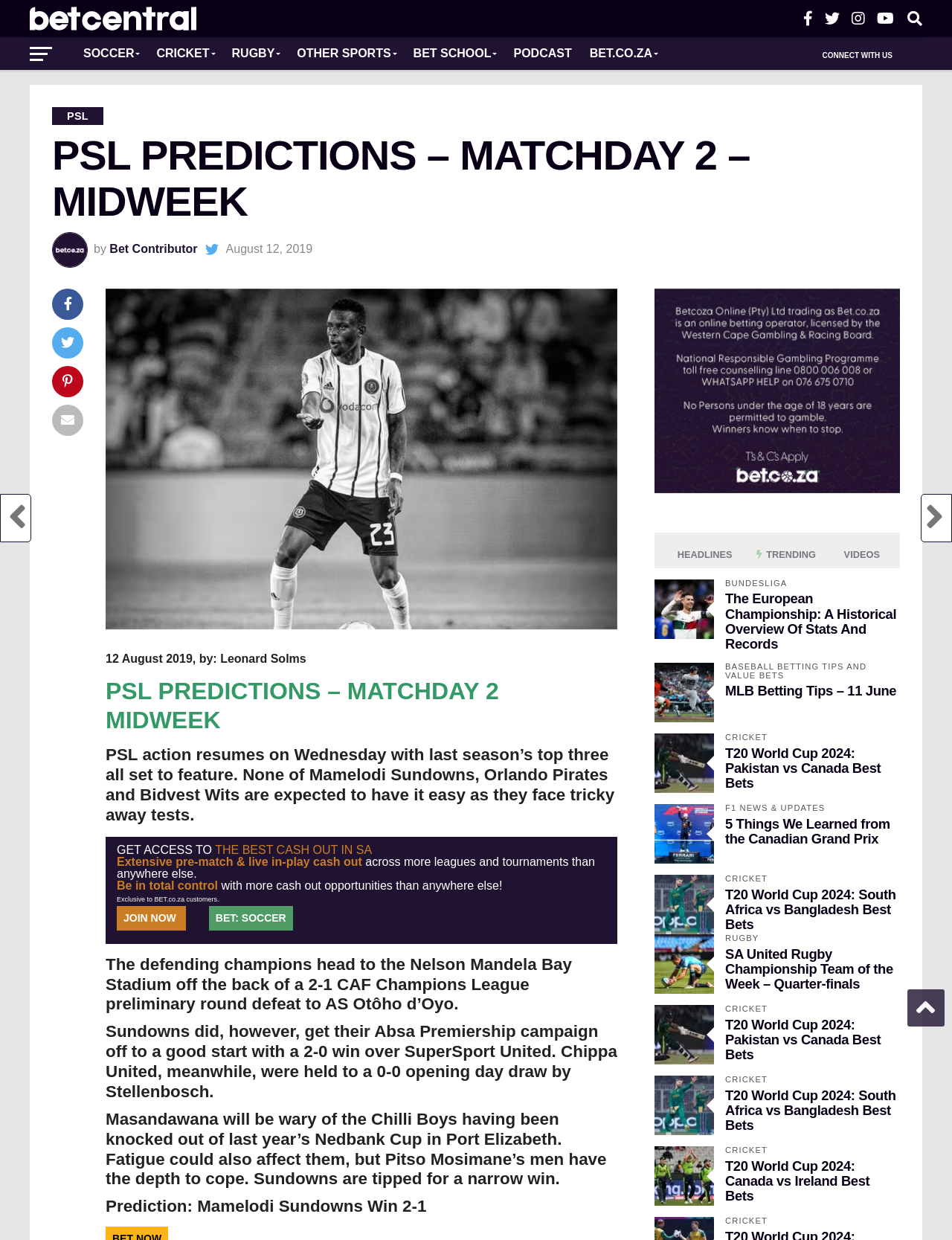Please identify the primary heading of the webpage and give its text content.

PSL PREDICTIONS – MATCHDAY 2 – MIDWEEK